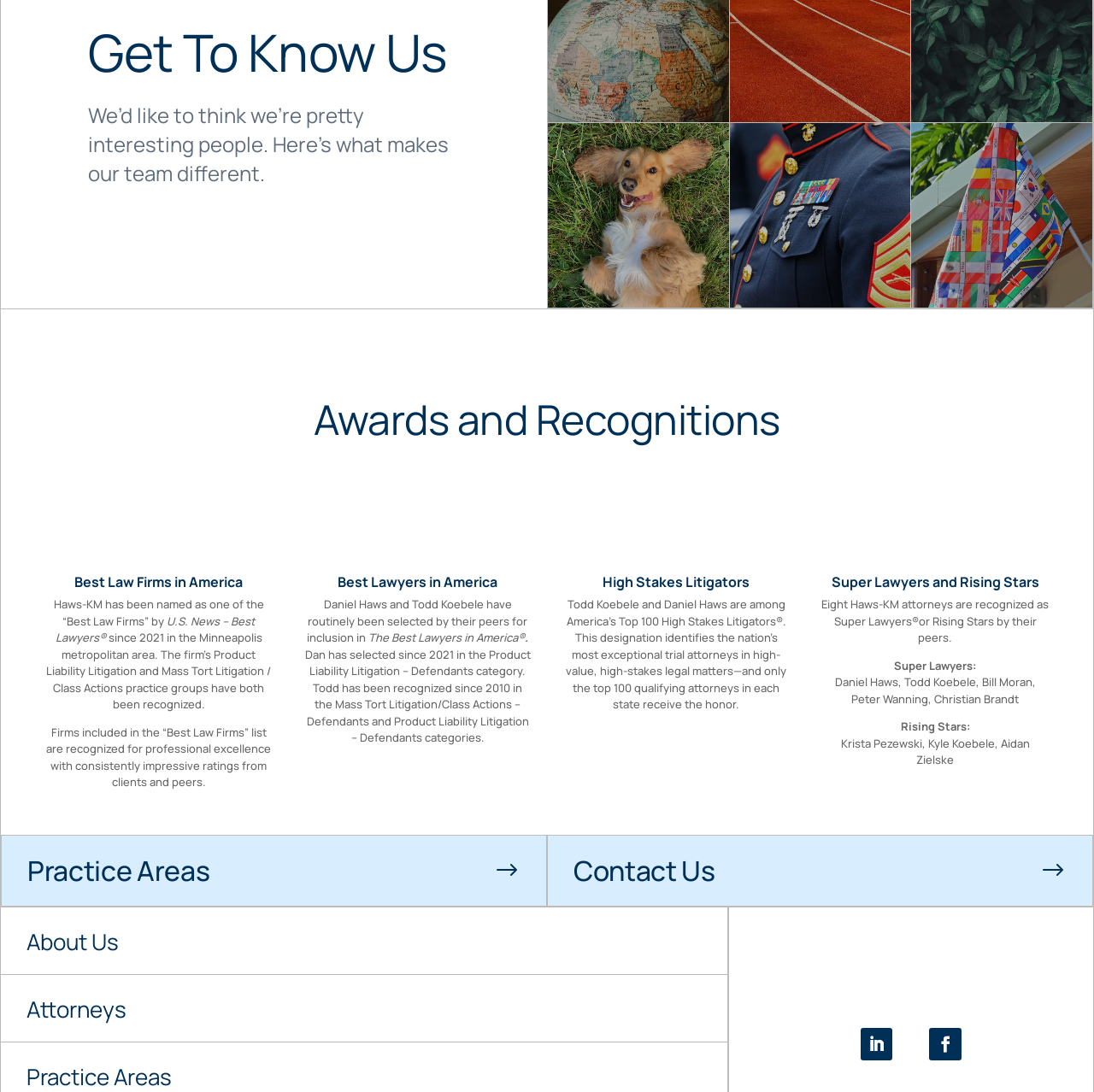Respond to the question below with a single word or phrase:
What is the name of the law firm?

Haws-KM